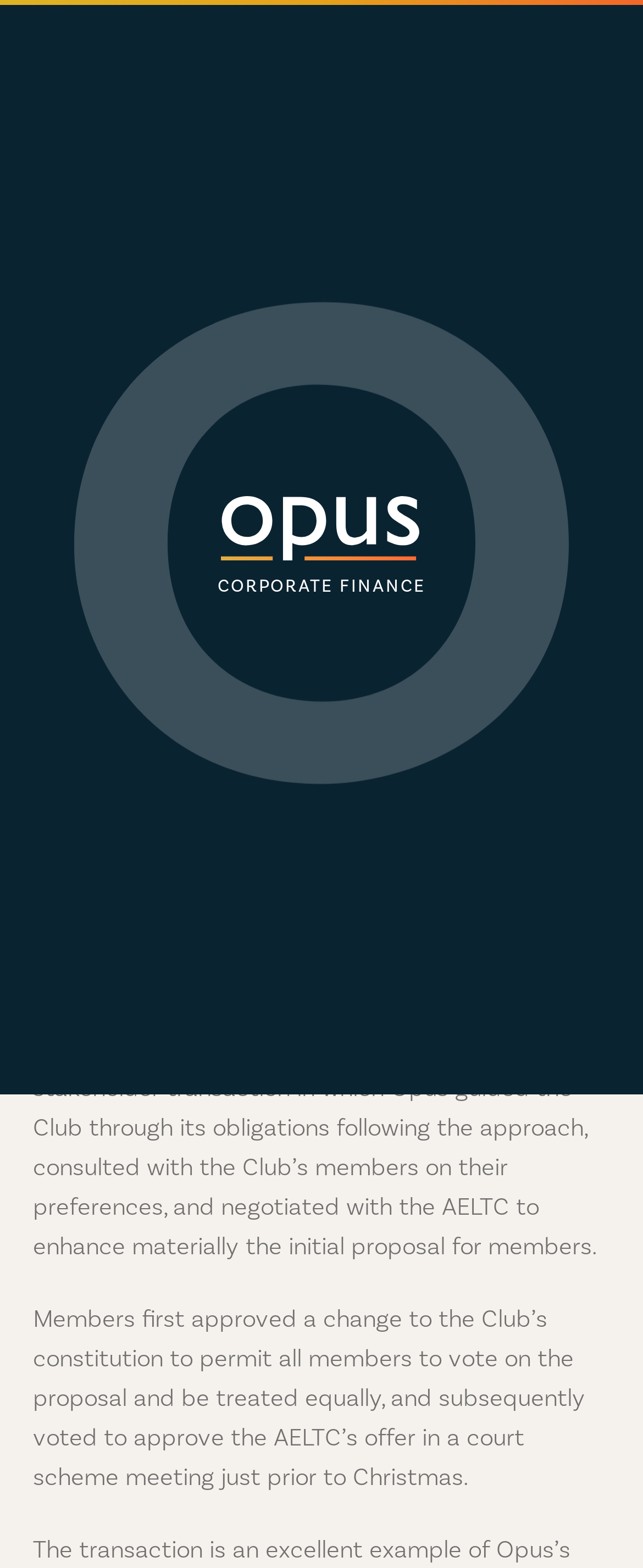Provide the bounding box coordinates of the HTML element described by the text: "Reject". The coordinates should be in the format [left, top, right, bottom] with values between 0 and 1.

[0.085, 0.638, 0.469, 0.677]